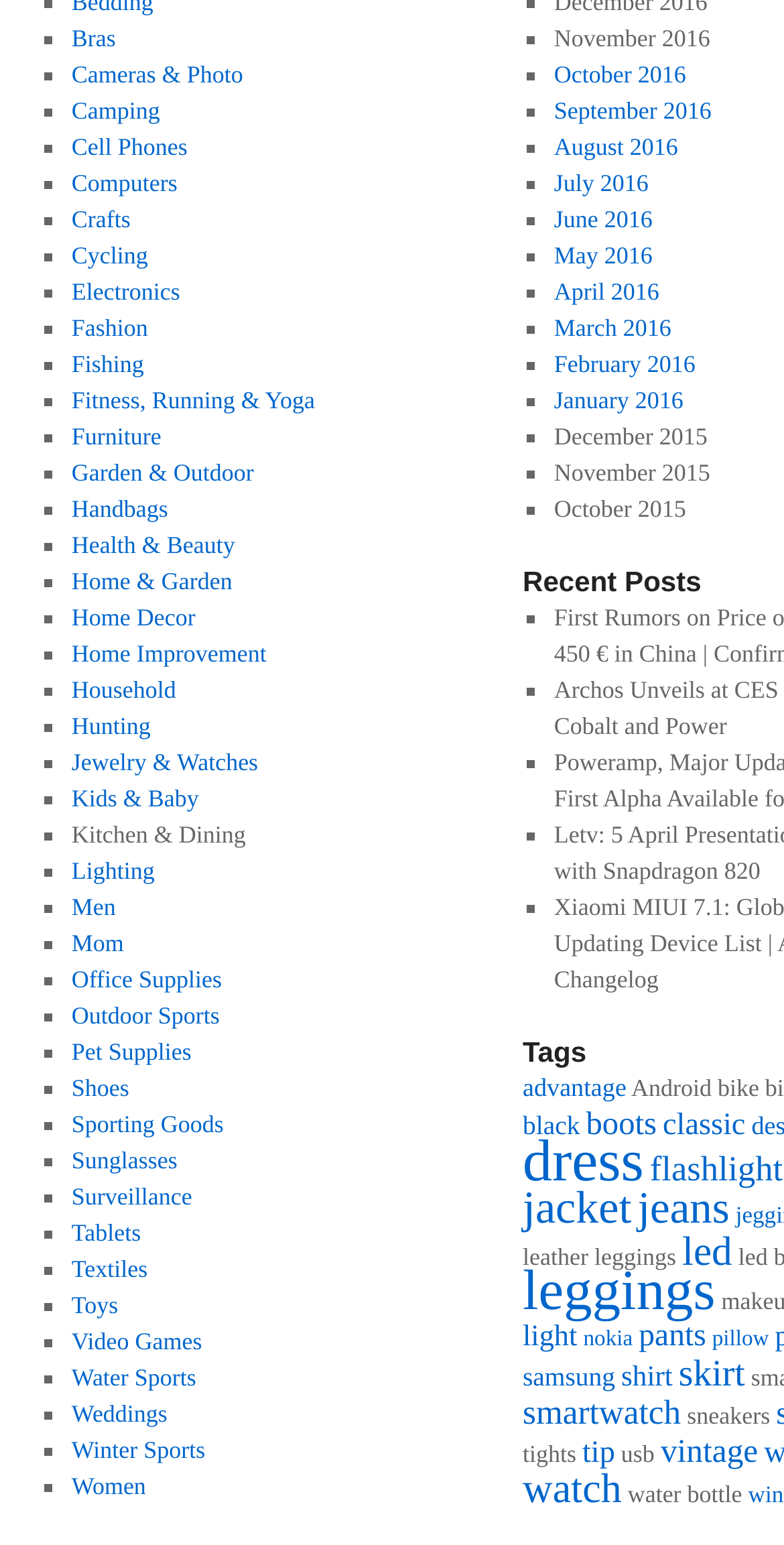Please determine the bounding box coordinates of the section I need to click to accomplish this instruction: "Click on Bras".

[0.091, 0.016, 0.148, 0.034]